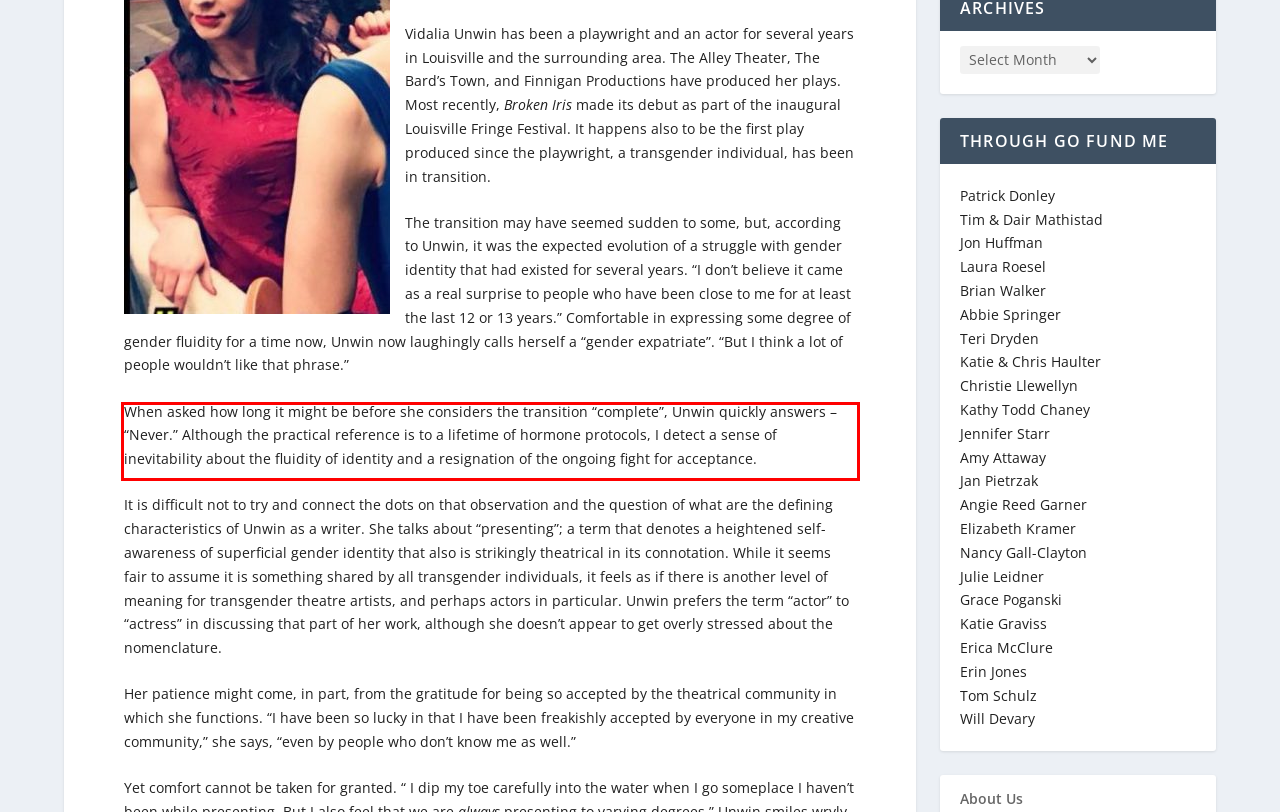Given a screenshot of a webpage, identify the red bounding box and perform OCR to recognize the text within that box.

When asked how long it might be before she considers the transition “complete”, Unwin quickly answers – “Never.” Although the practical reference is to a lifetime of hormone protocols, I detect a sense of inevitability about the fluidity of identity and a resignation of the ongoing fight for acceptance.